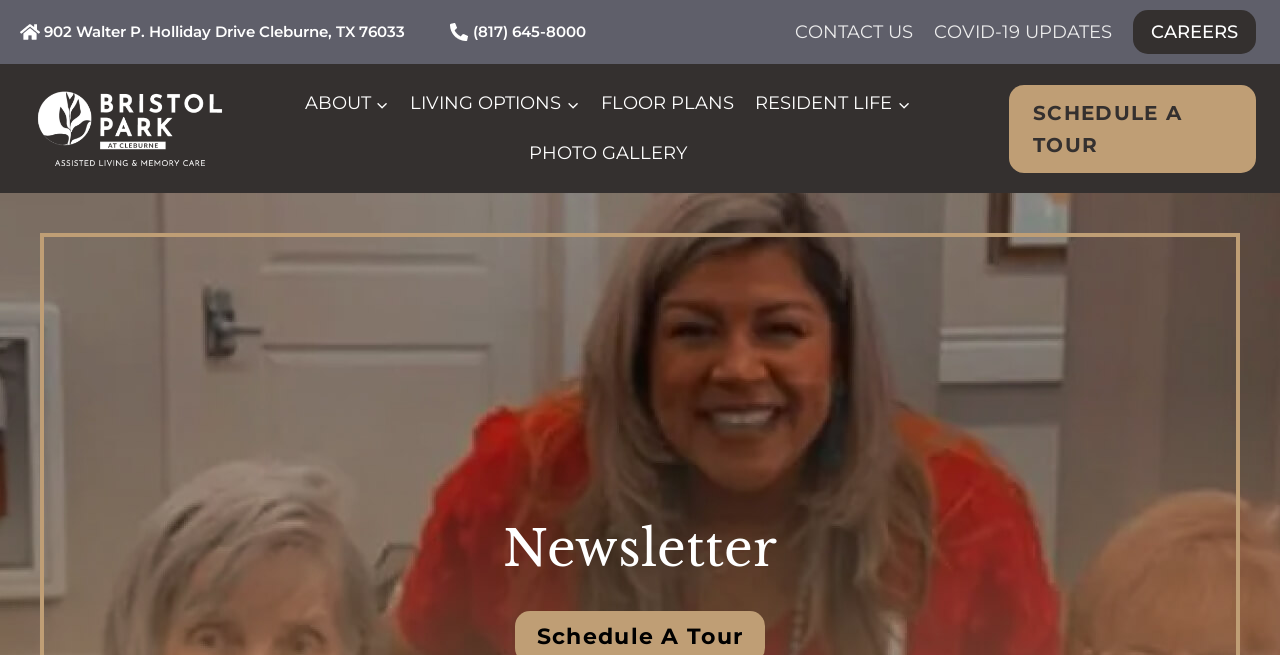Please find the bounding box coordinates of the element that you should click to achieve the following instruction: "Check COVID-19 updates". The coordinates should be presented as four float numbers between 0 and 1: [left, top, right, bottom].

[0.721, 0.01, 0.877, 0.087]